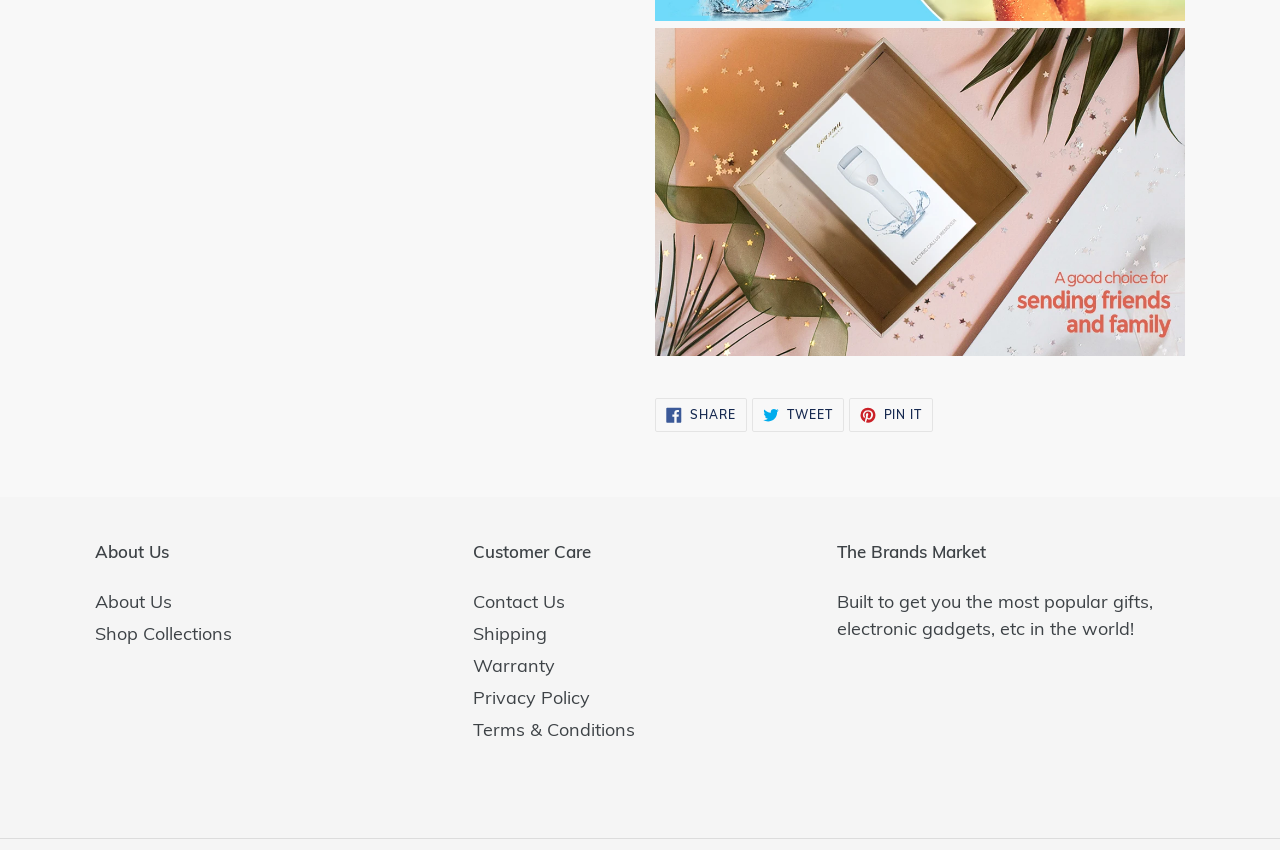Find the bounding box coordinates of the element you need to click on to perform this action: 'Learn about us'. The coordinates should be represented by four float values between 0 and 1, in the format [left, top, right, bottom].

[0.074, 0.694, 0.134, 0.721]